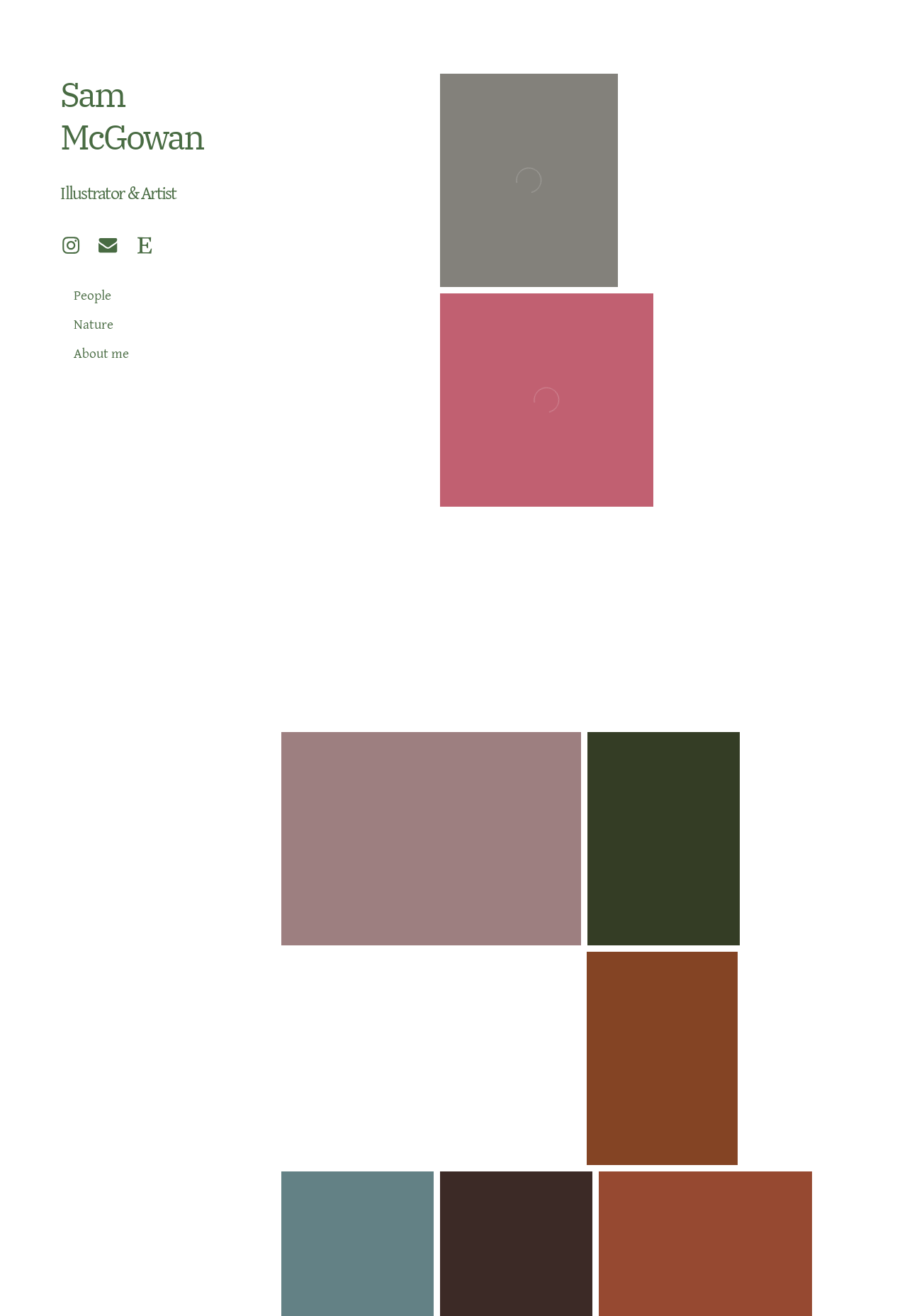Based on the image, provide a detailed and complete answer to the question: 
What is the profession of Sam McGowan?

The webpage has a heading 'Sam McGowan' followed by a static text 'Illustrator & Artist', which indicates that Sam McGowan is an illustrator and artist.